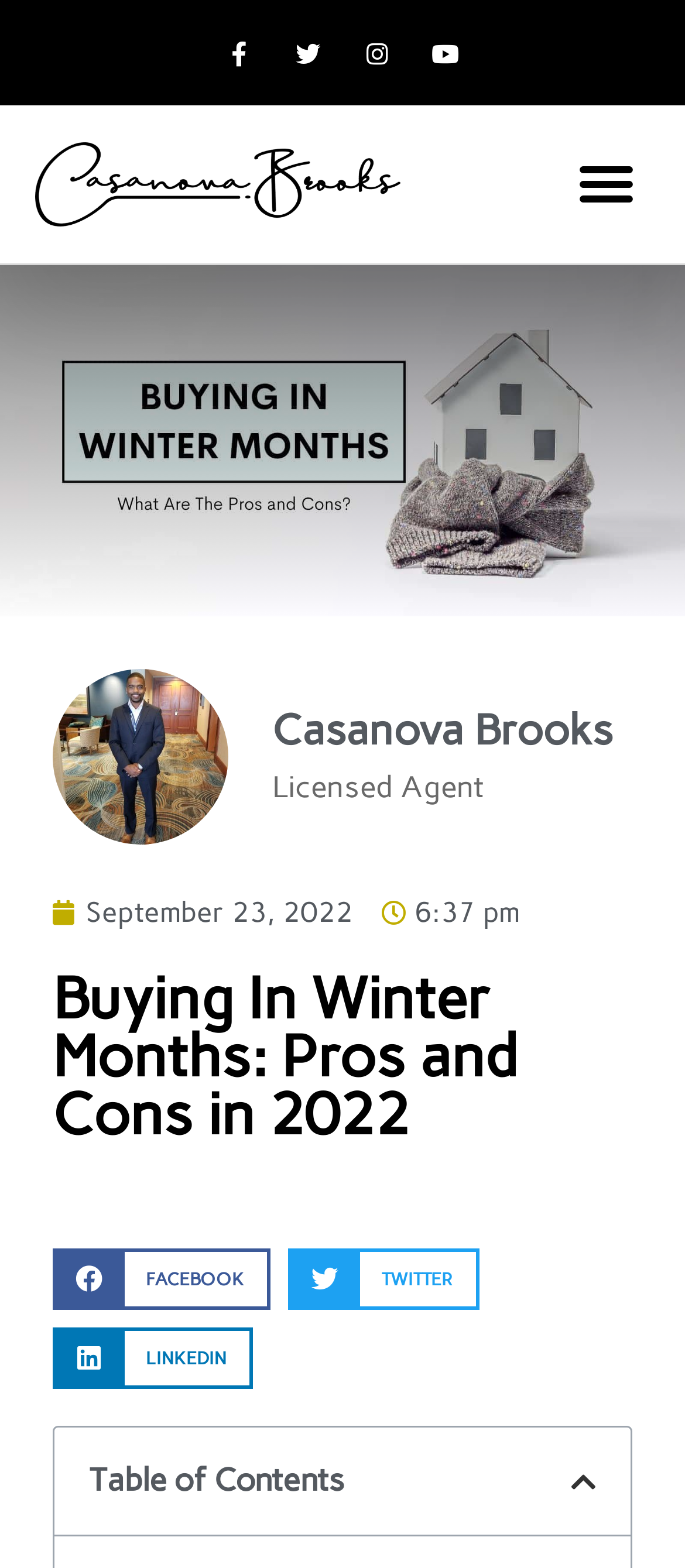Please provide the bounding box coordinates for the element that needs to be clicked to perform the instruction: "Share on Twitter". The coordinates must consist of four float numbers between 0 and 1, formatted as [left, top, right, bottom].

[0.421, 0.796, 0.699, 0.835]